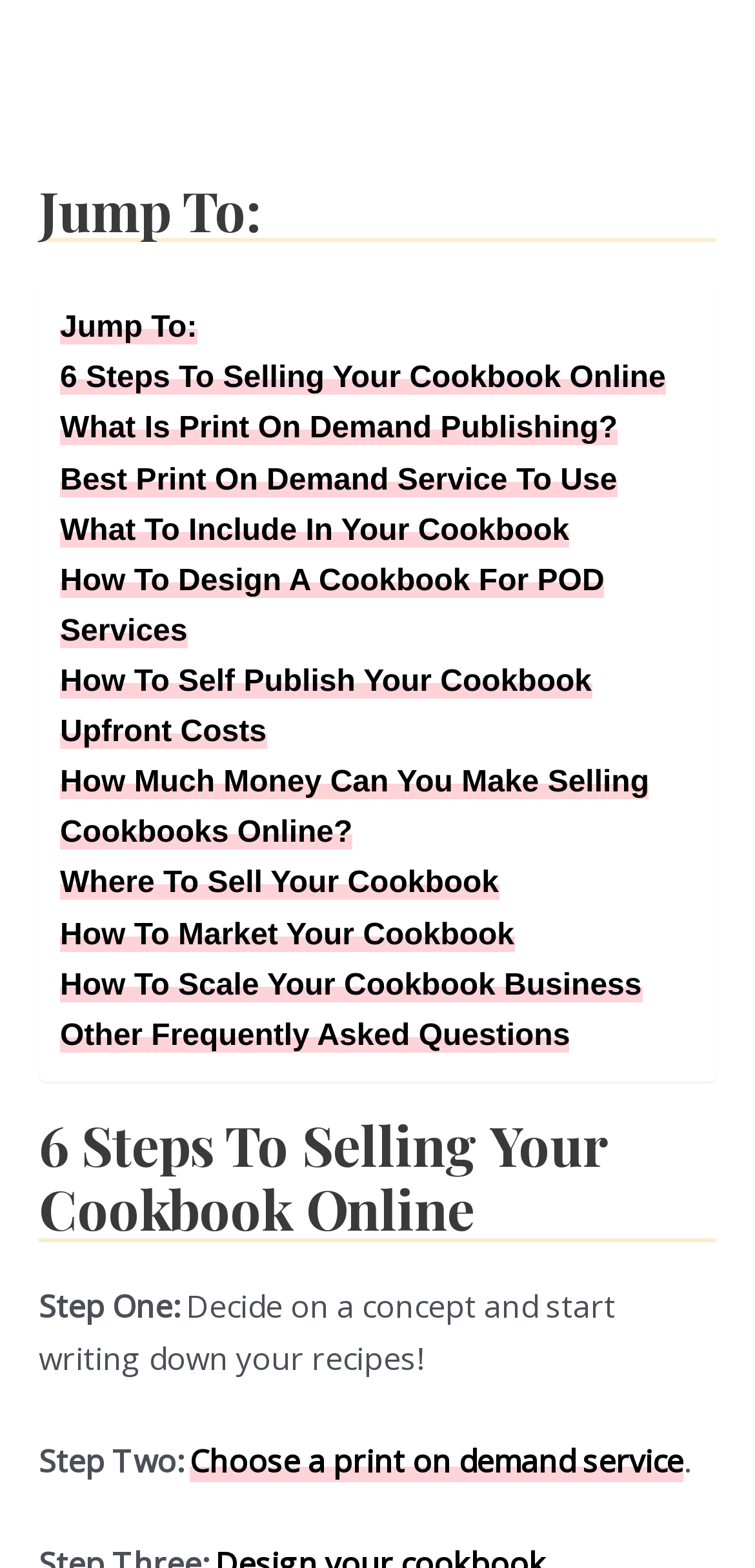How many links are available under 'Jump To:'?
Based on the content of the image, thoroughly explain and answer the question.

I counted the number of links under the 'Jump To:' section, starting from '6 Steps To Selling Your Cookbook Online' to 'Other Frequently Asked Questions', and found a total of 12 links.